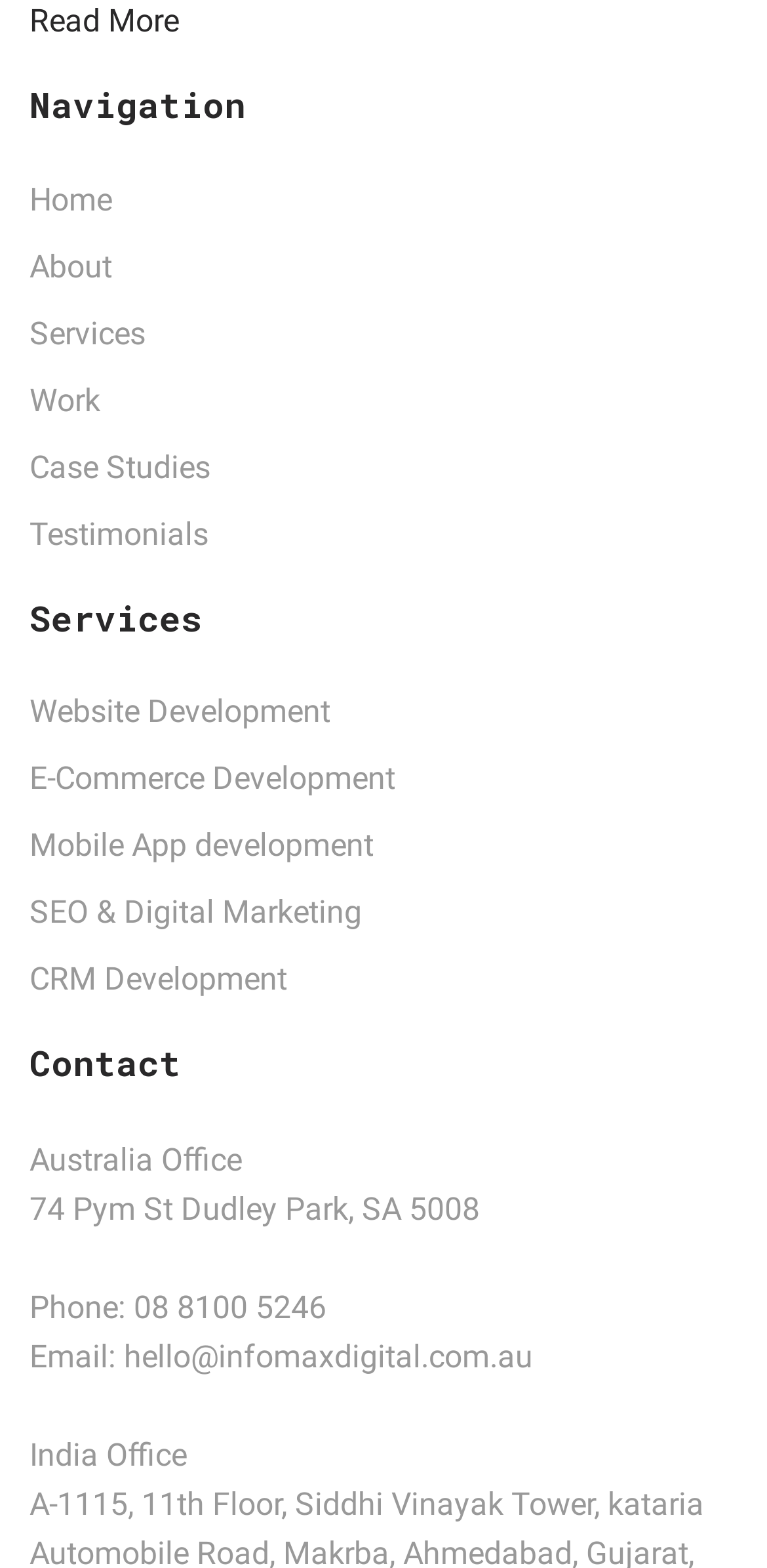Find the bounding box coordinates of the clickable area that will achieve the following instruction: "Call Australia Office".

[0.174, 0.822, 0.426, 0.846]